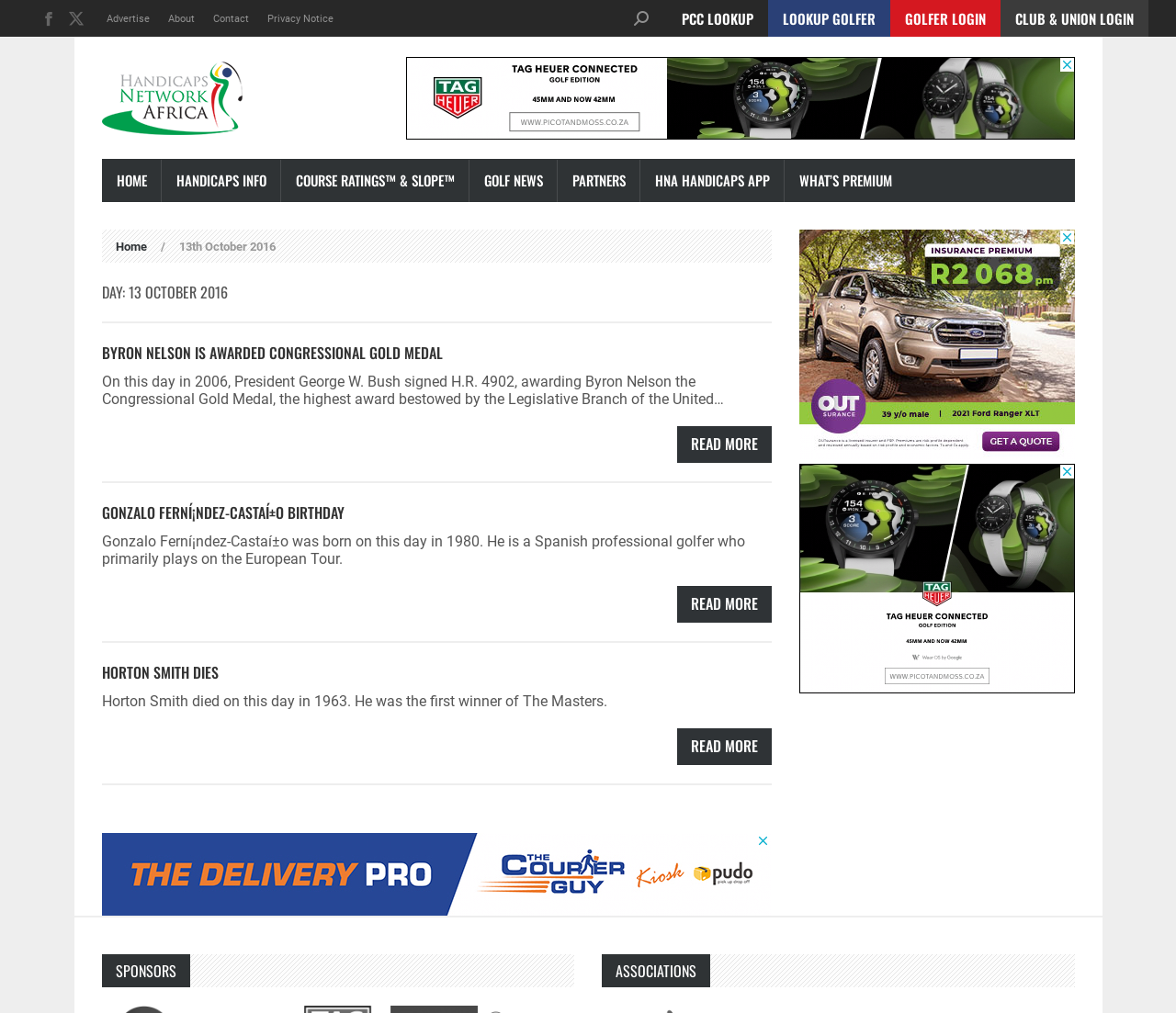Specify the bounding box coordinates of the area that needs to be clicked to achieve the following instruction: "Search for something".

[0.539, 0.009, 0.552, 0.028]